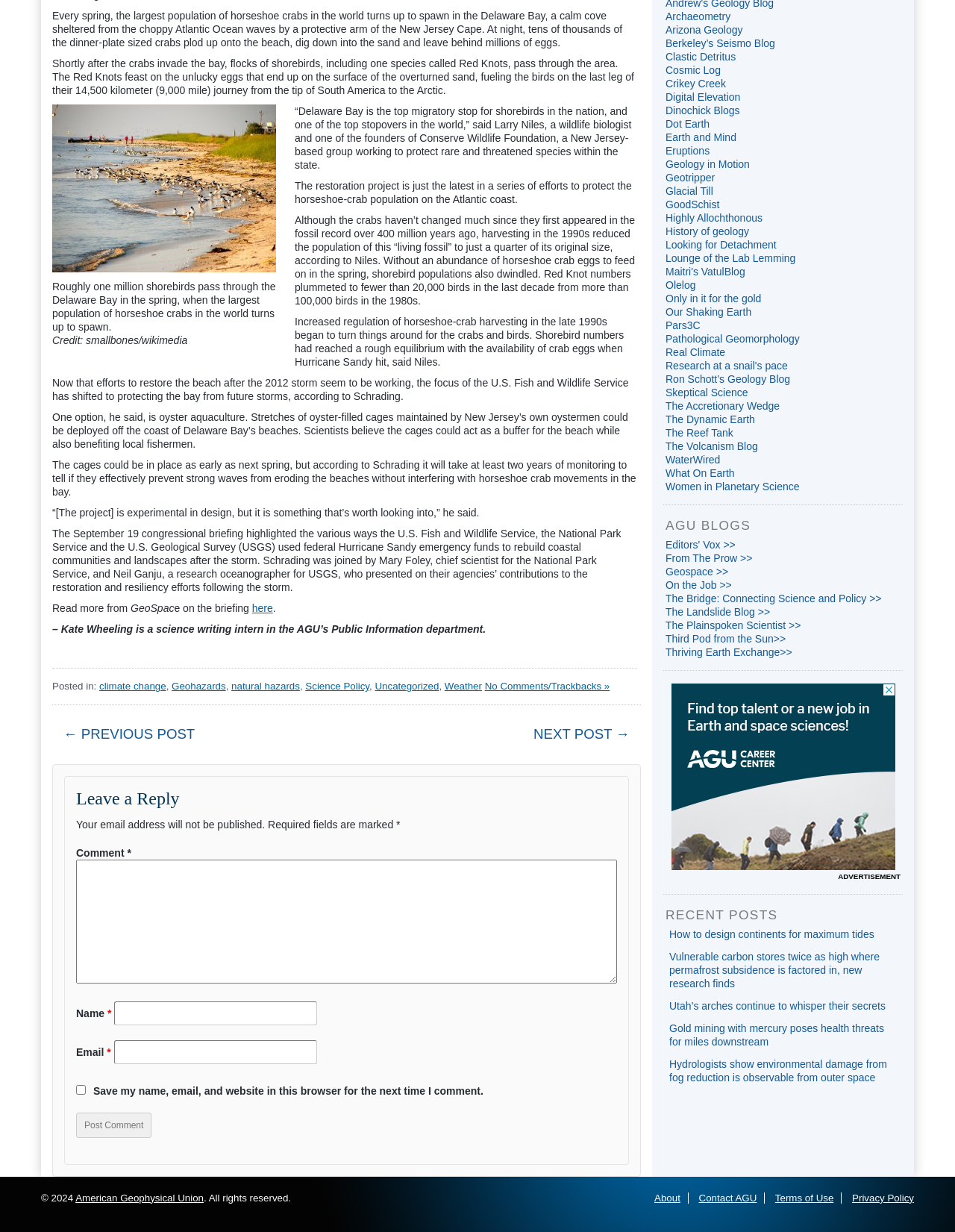Could you please study the image and provide a detailed answer to the question:
What is the name of the organization mentioned in the article?

The organization mentioned in the article is Conserve Wildlife Foundation, a New Jersey-based group working to protect rare and threatened species within the state, including horseshoe crabs.